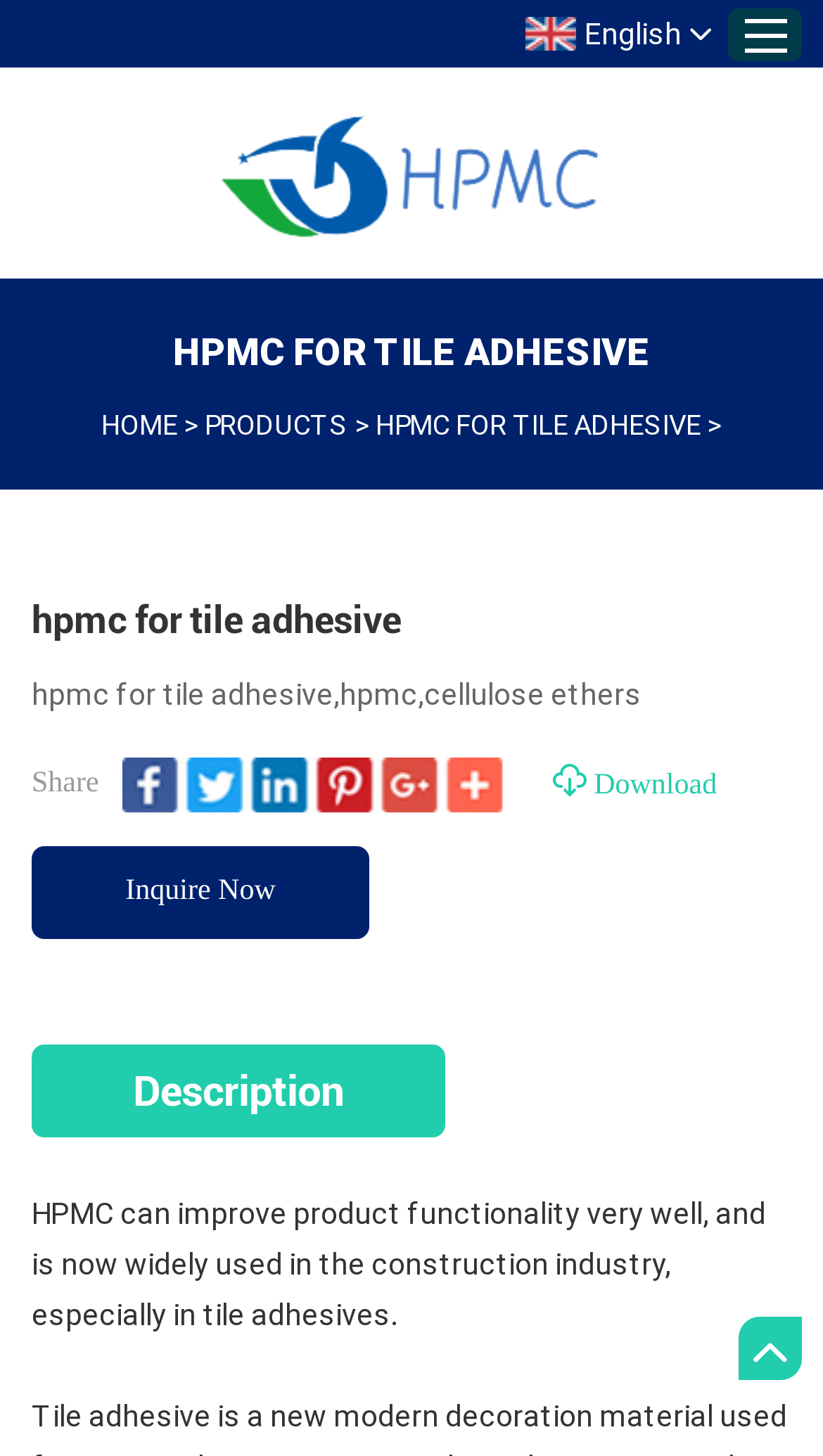What is the purpose of the 'Inquire Now' button?
Using the visual information, respond with a single word or phrase.

To inquire about the product